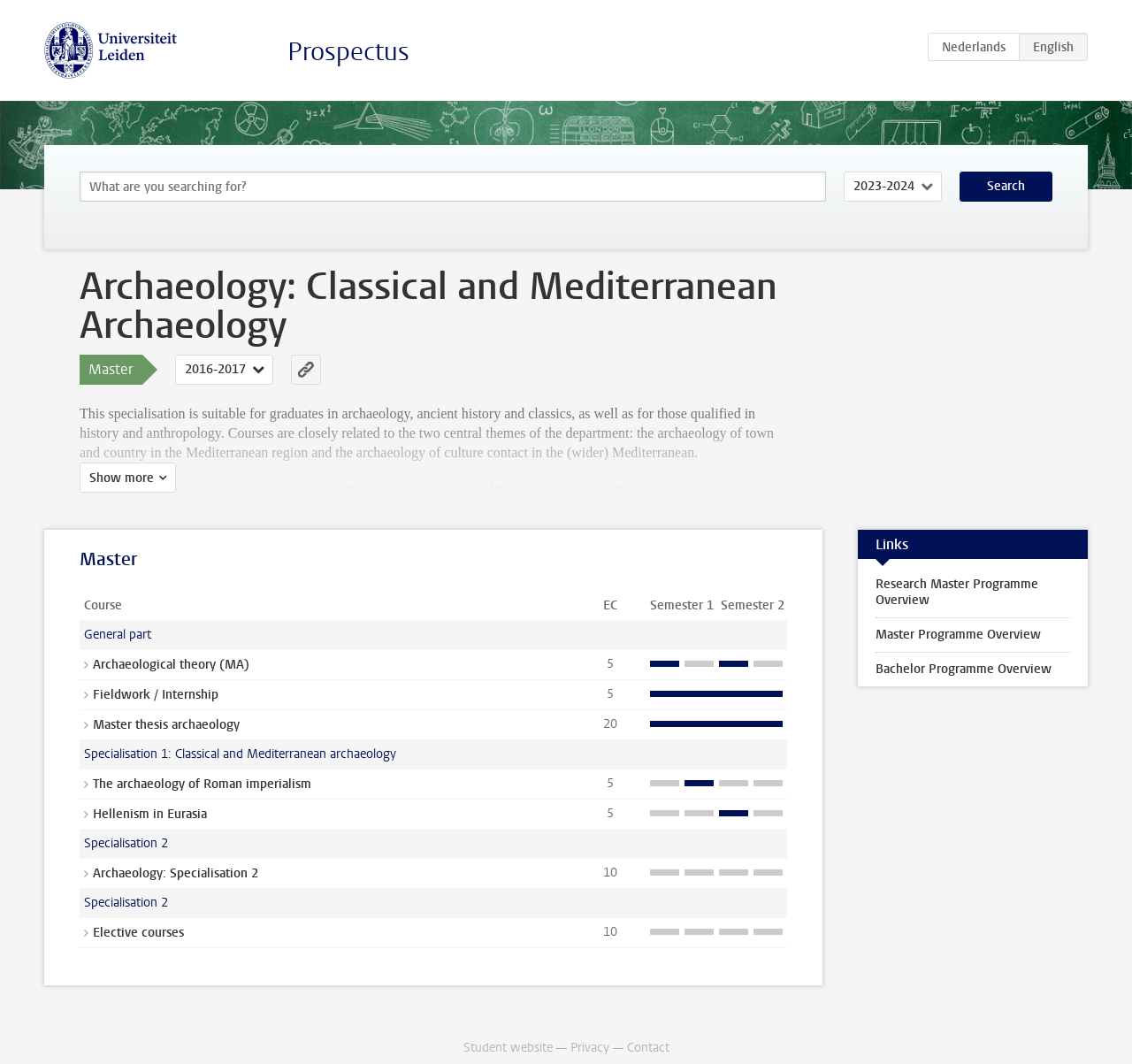Specify the bounding box coordinates of the element's area that should be clicked to execute the given instruction: "Show more staff members". The coordinates should be four float numbers between 0 and 1, i.e., [left, top, right, bottom].

[0.07, 0.435, 0.155, 0.463]